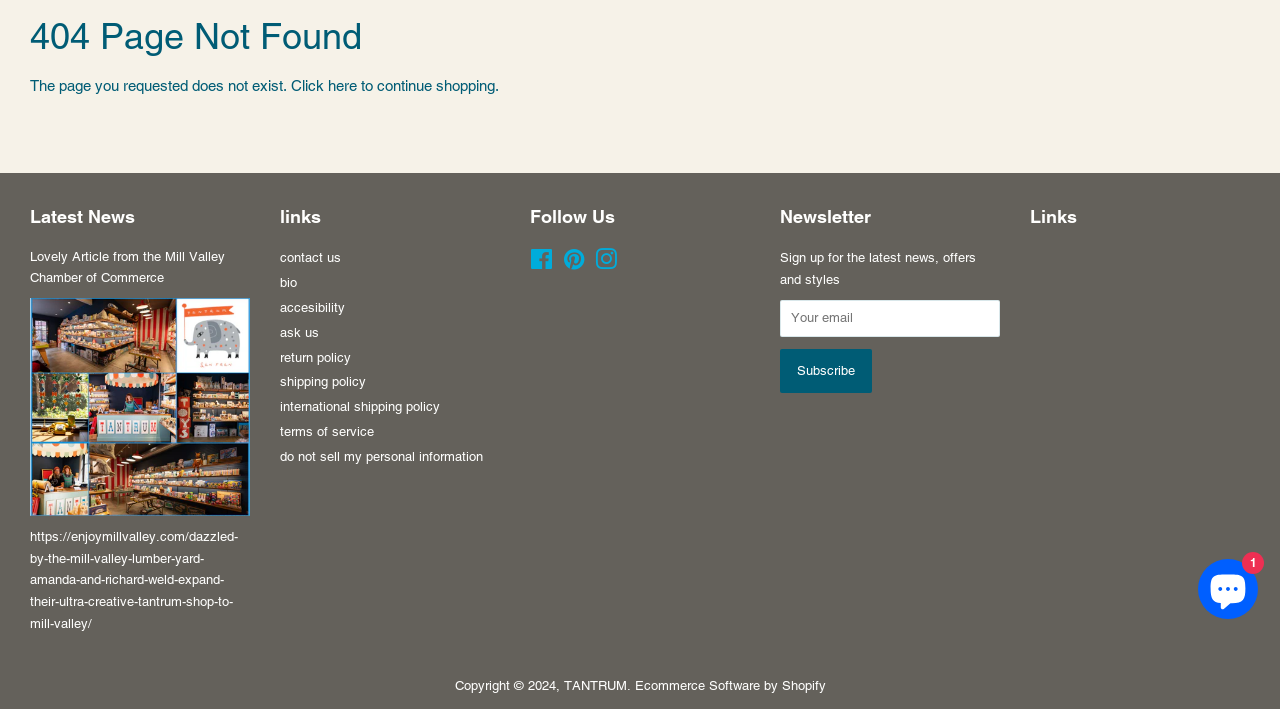Locate the UI element described as follows: "hello & blank". Return the bounding box coordinates as four float numbers between 0 and 1 in the order [left, top, right, bottom].

[0.467, 0.157, 0.626, 0.229]